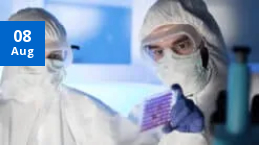Provide a short answer to the following question with just one word or phrase: What type of research is being conducted?

Scientific or medical research